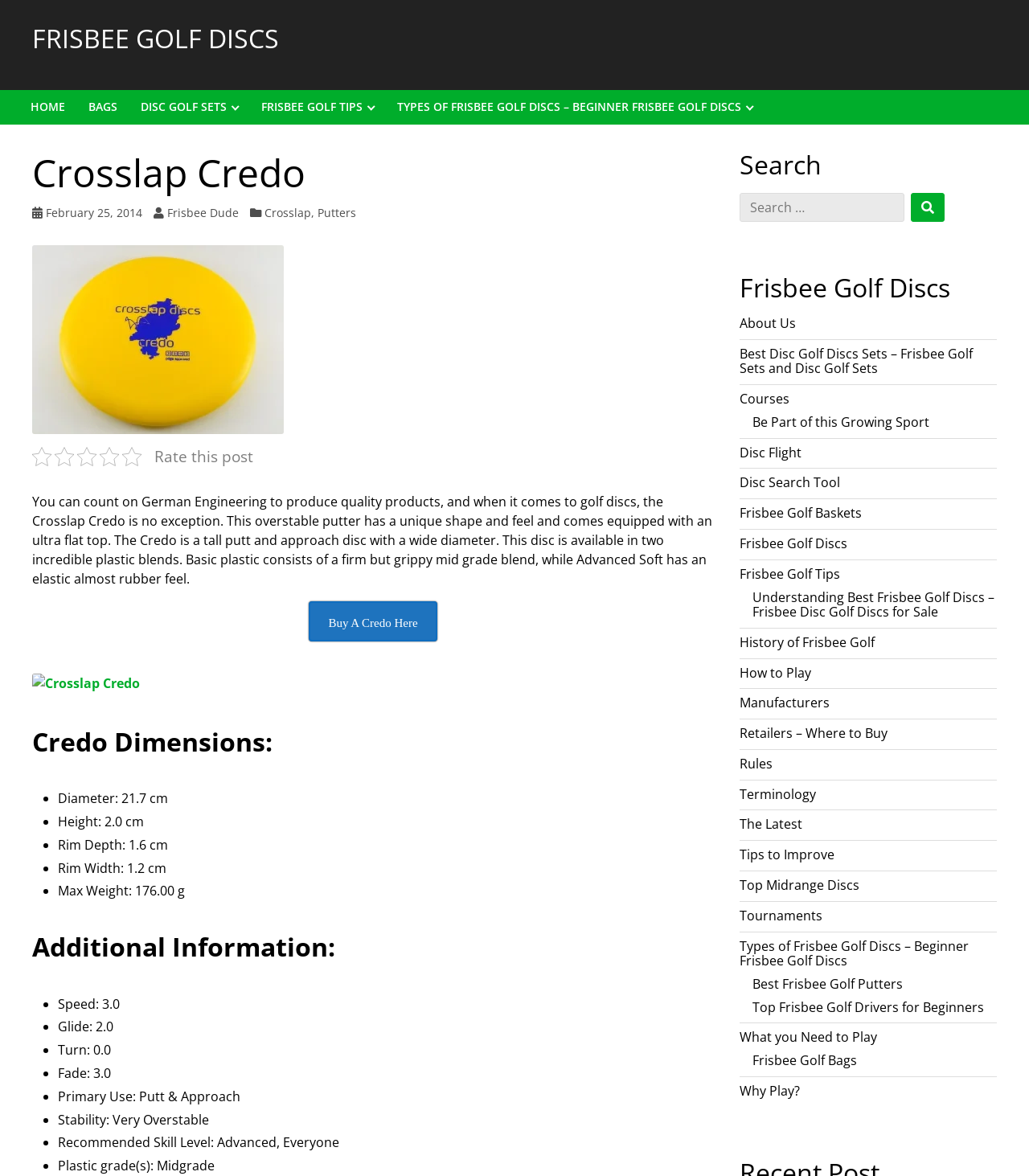What is the stability of the Crosslap Credo?
Please answer the question with a detailed response using the information from the screenshot.

The stability of the Crosslap Credo can be found in the section 'Additional Information:' where it is listed as 'Stability: Very Overstable'.